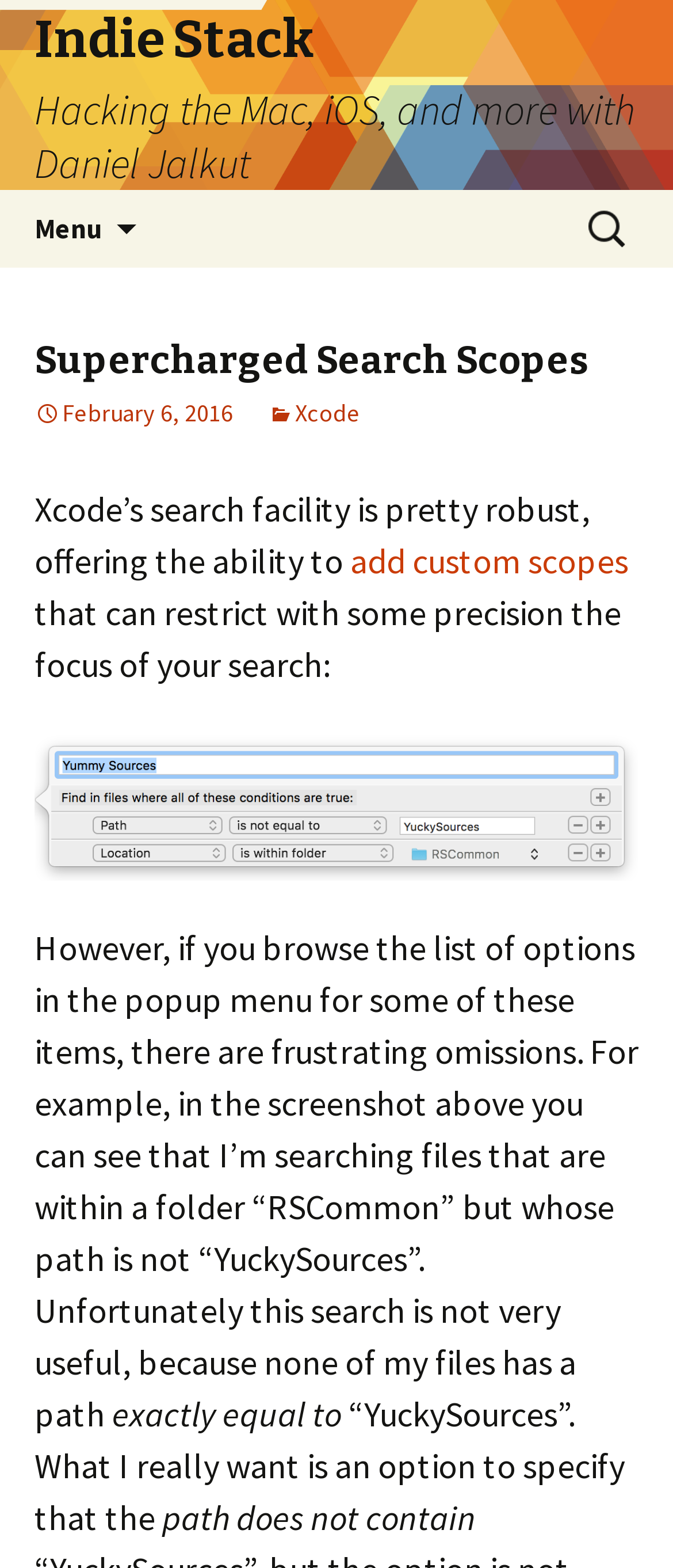Please predict the bounding box coordinates (top-left x, top-left y, bottom-right x, bottom-right y) for the UI element in the screenshot that fits the description: add custom scopes

[0.521, 0.343, 0.933, 0.371]